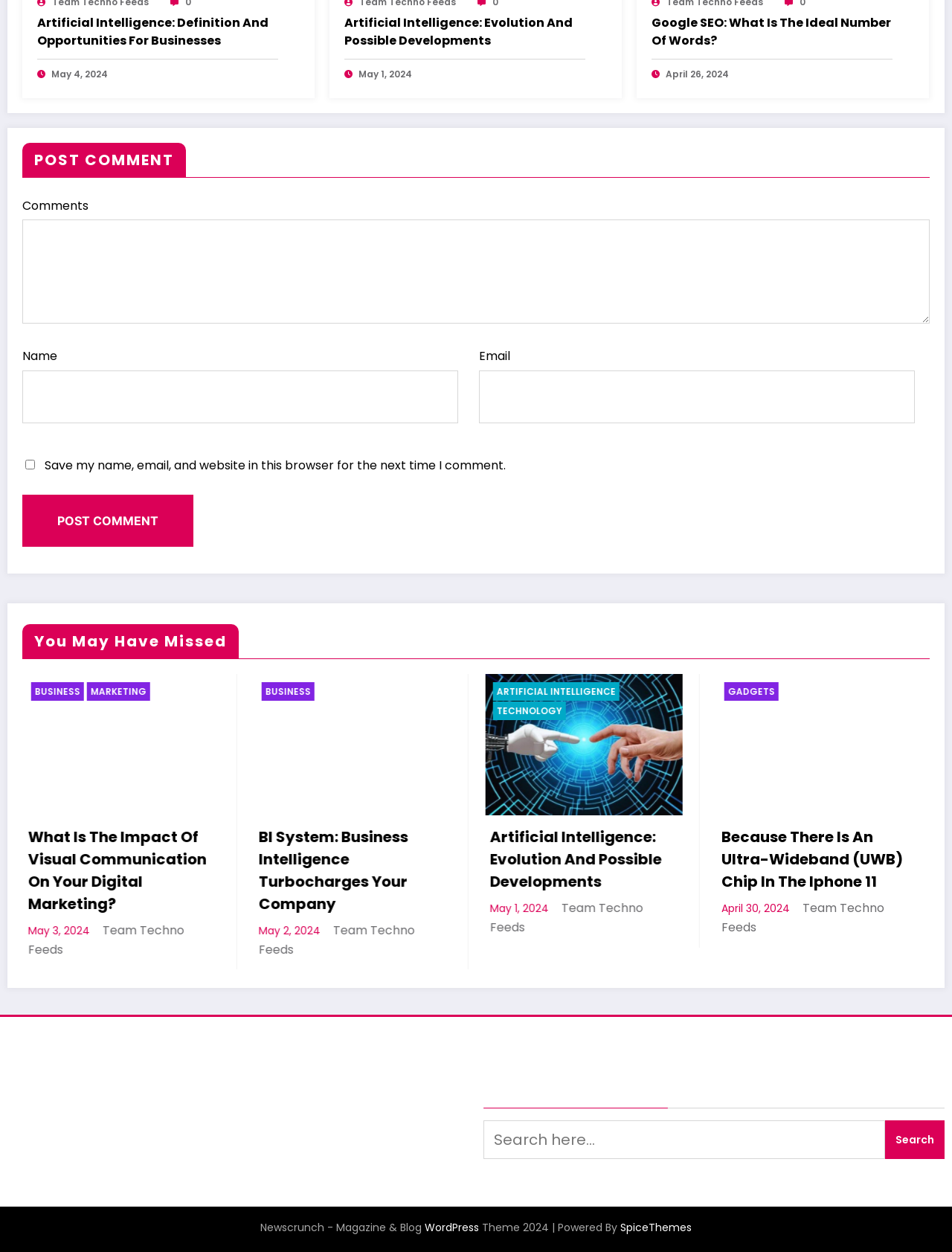Based on the visual content of the image, answer the question thoroughly: What is the category of the third article?

The third article has a link element with the text 'GADGETS', which is the category of the article.